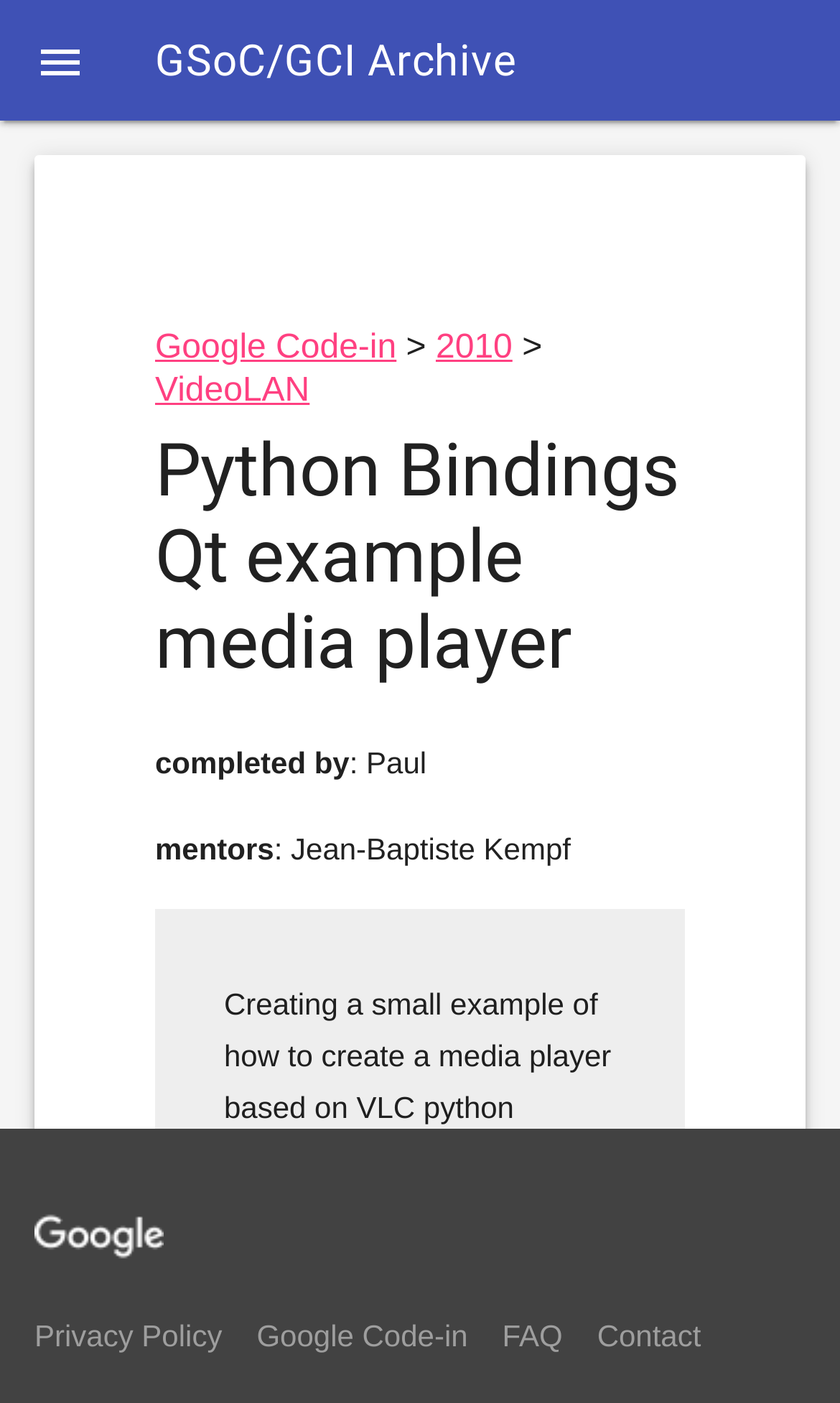Please provide a comprehensive response to the question below by analyzing the image: 
What is the name of the organization?

By looking at the webpage, I can see that there is a link 'VideoLAN' which is likely to be the name of the organization, as it is mentioned alongside 'Google Code-in' and '2010'.